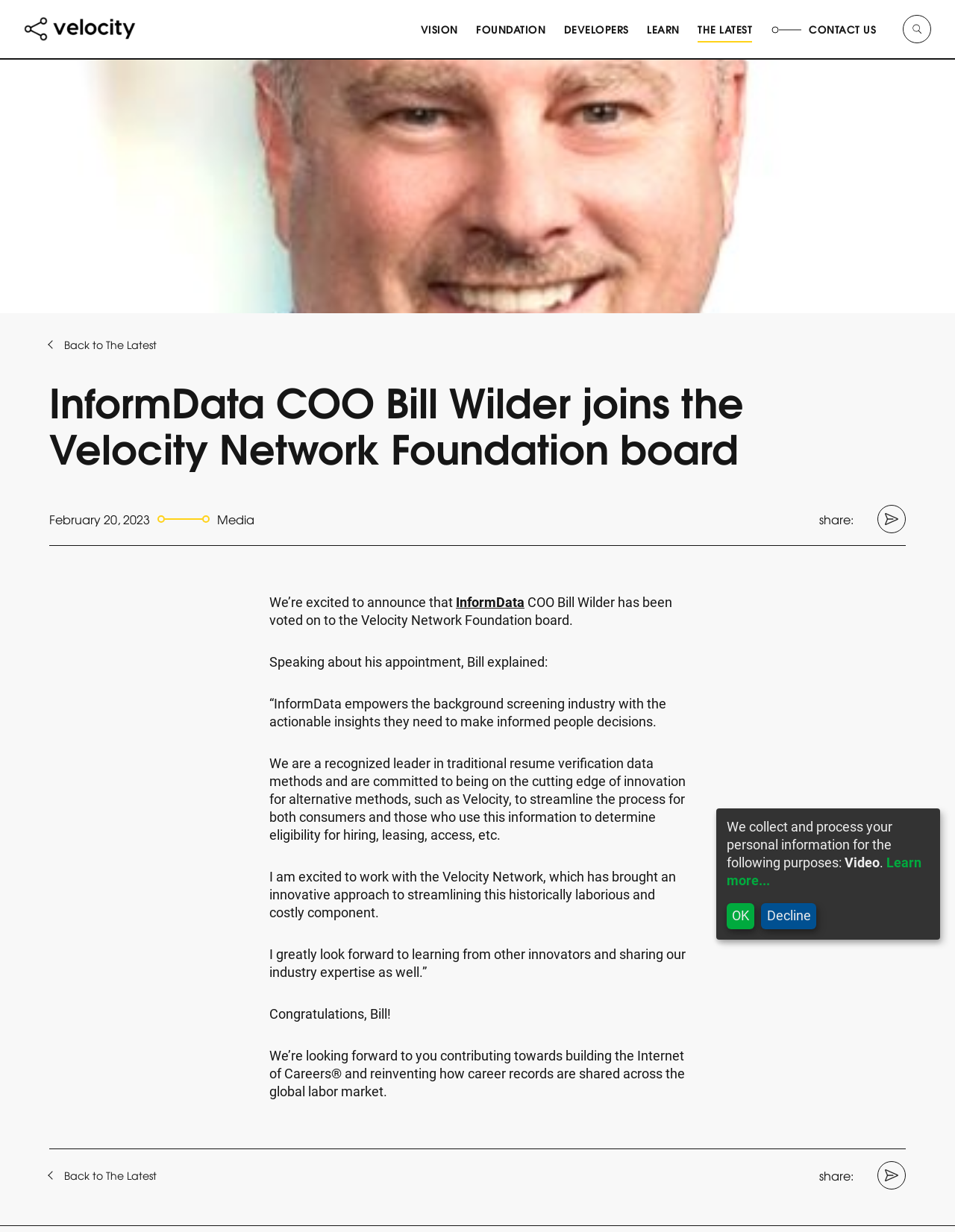Offer a thorough description of the webpage.

The webpage appears to be an article or news page from the Velocity Network Foundation, with a focus on the announcement of InformData's COO, Bill Wilder, joining the foundation's board. 

At the top of the page, there is a navigation menu with links to "VISION", "FOUNDATION", "DEVELOPERS", "LEARN", and "THE LATEST". On the right side of the navigation menu, there is a "CONTACT US" link and a search icon. 

Below the navigation menu, there is a main content area that takes up most of the page. The article's title, "InformData COO Bill Wilder joins the Velocity Network Foundation board", is prominently displayed at the top of this section. 

The article itself is divided into several paragraphs, with a timestamp "February 20, 2023" and a "Media" label above the text. The content discusses Bill Wilder's appointment to the Velocity Network Foundation board and includes quotes from him about his role and the company's goals. 

There are also several links and images scattered throughout the article, including a "share" icon and a link to "InformData". At the bottom of the article, there is a "Back to The Latest" link and another "share" icon. 

On the right side of the page, there is a section with a heading that is not explicitly stated, but appears to be related to data privacy. This section includes a paragraph of text, a "Video" label, and a "Learn more..." link. Below this, there are two buttons, "OK" and "Decline", which likely relate to data privacy settings.